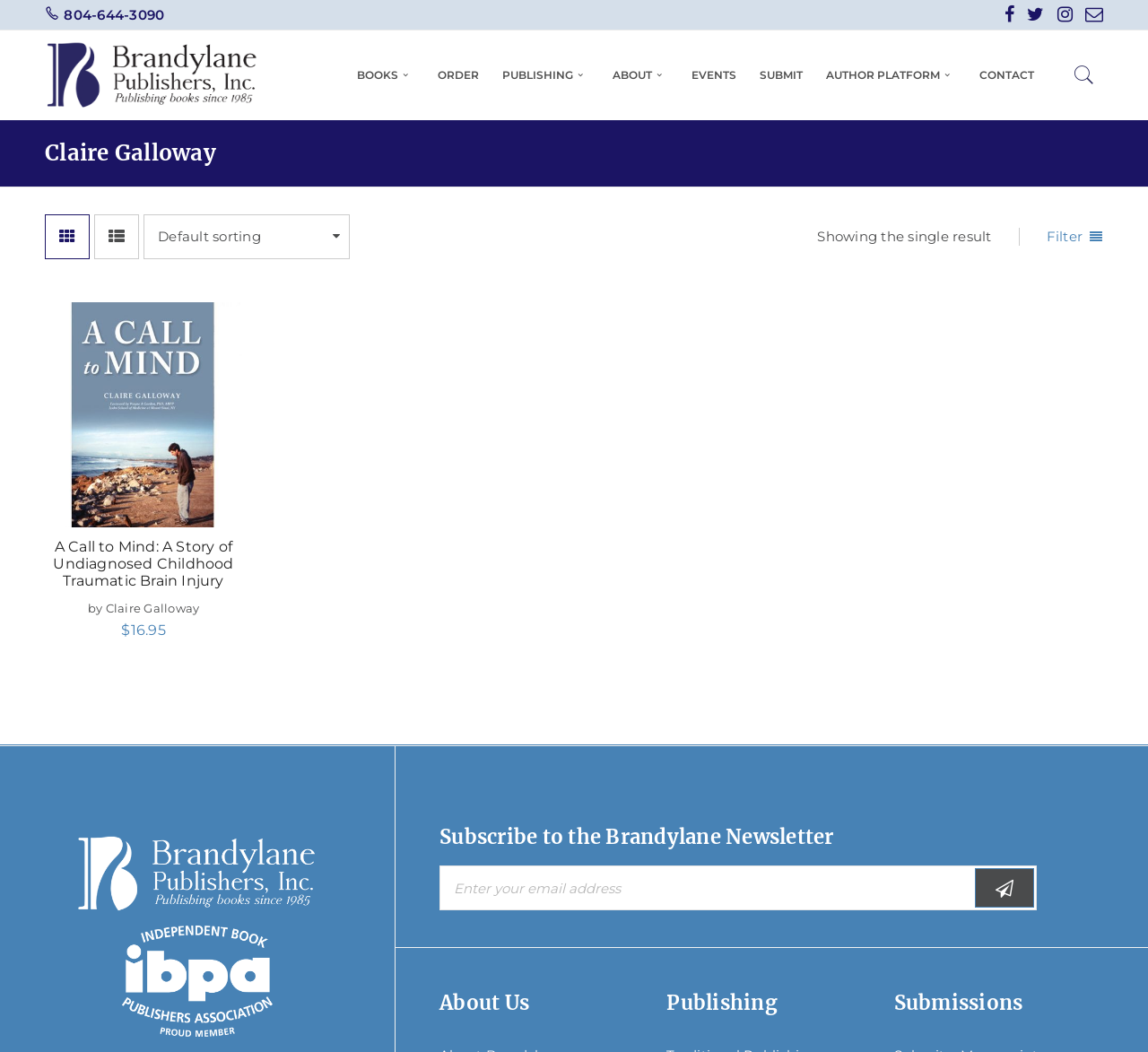Give a one-word or short phrase answer to the question: 
What is the name of the publisher of the book 'A Call to Mind'?

Brandylane Publishers, Inc.